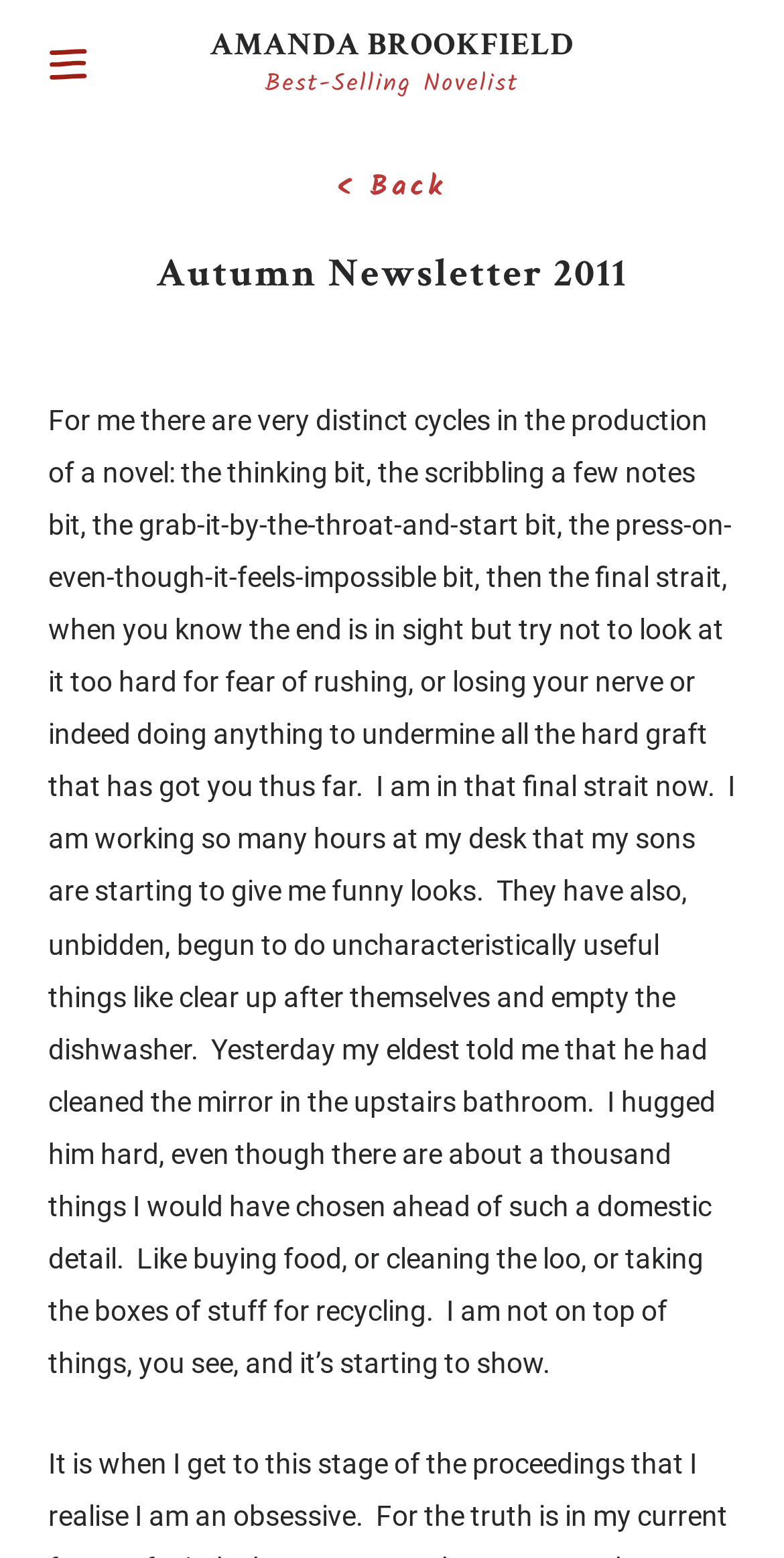What is the author's occupation?
Could you answer the question in a detailed manner, providing as much information as possible?

The webpage's title and the text both indicate that the author, Amanda Brookfield, is a best-selling novelist.